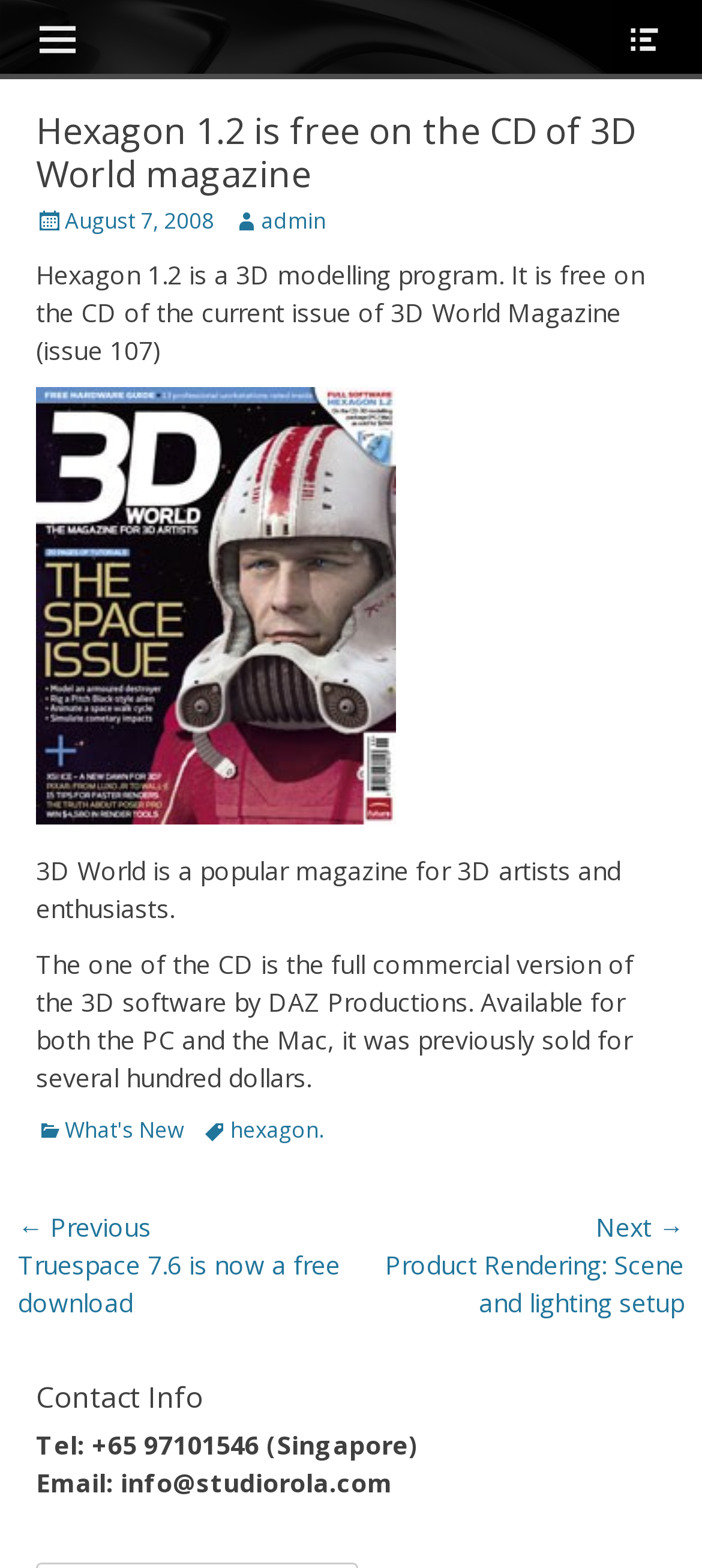Pinpoint the bounding box coordinates for the area that should be clicked to perform the following instruction: "Learn about Monument Signs".

None